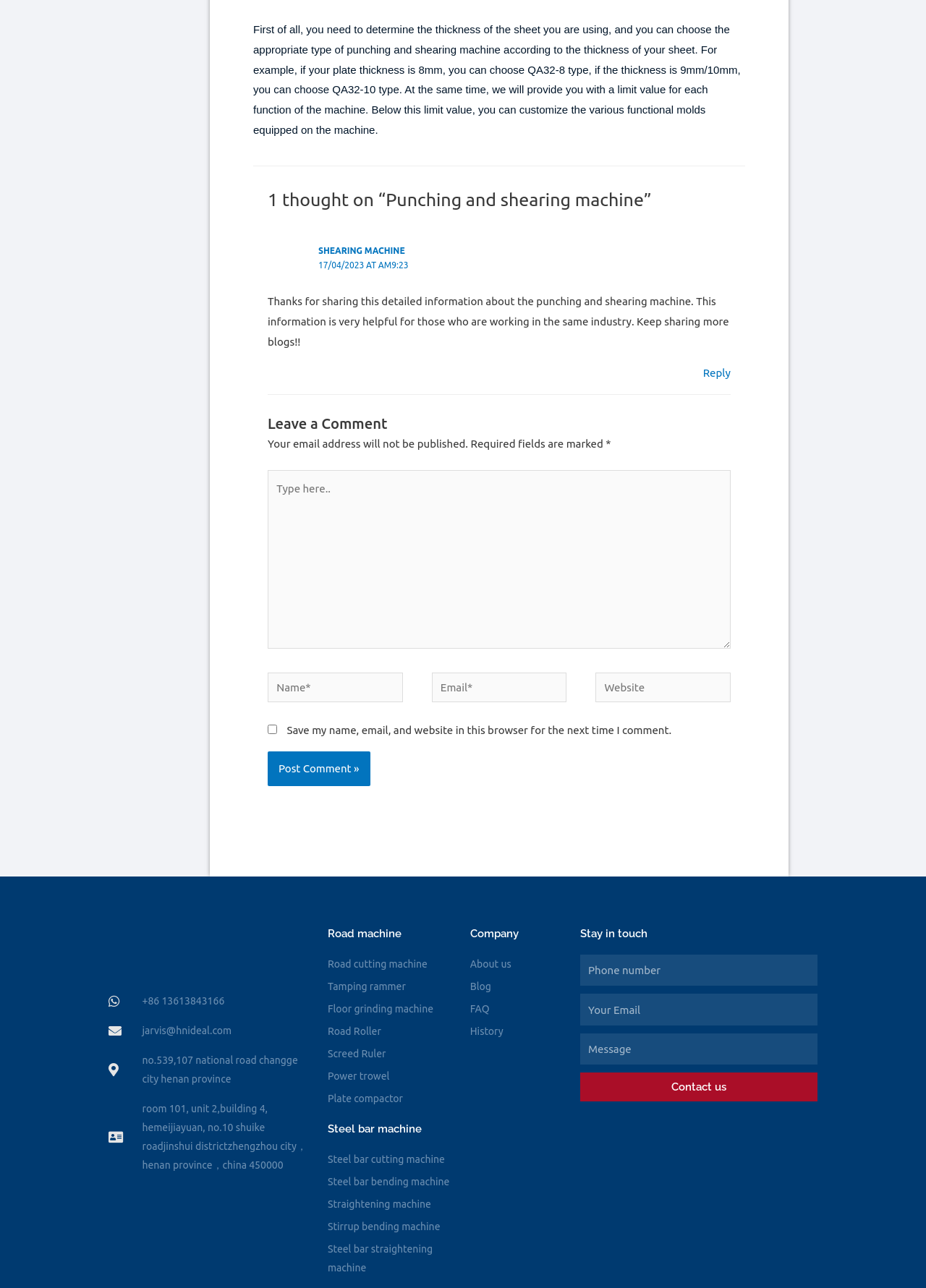Specify the bounding box coordinates of the region I need to click to perform the following instruction: "Post Comment". The coordinates must be four float numbers in the range of 0 to 1, i.e., [left, top, right, bottom].

[0.289, 0.583, 0.4, 0.61]